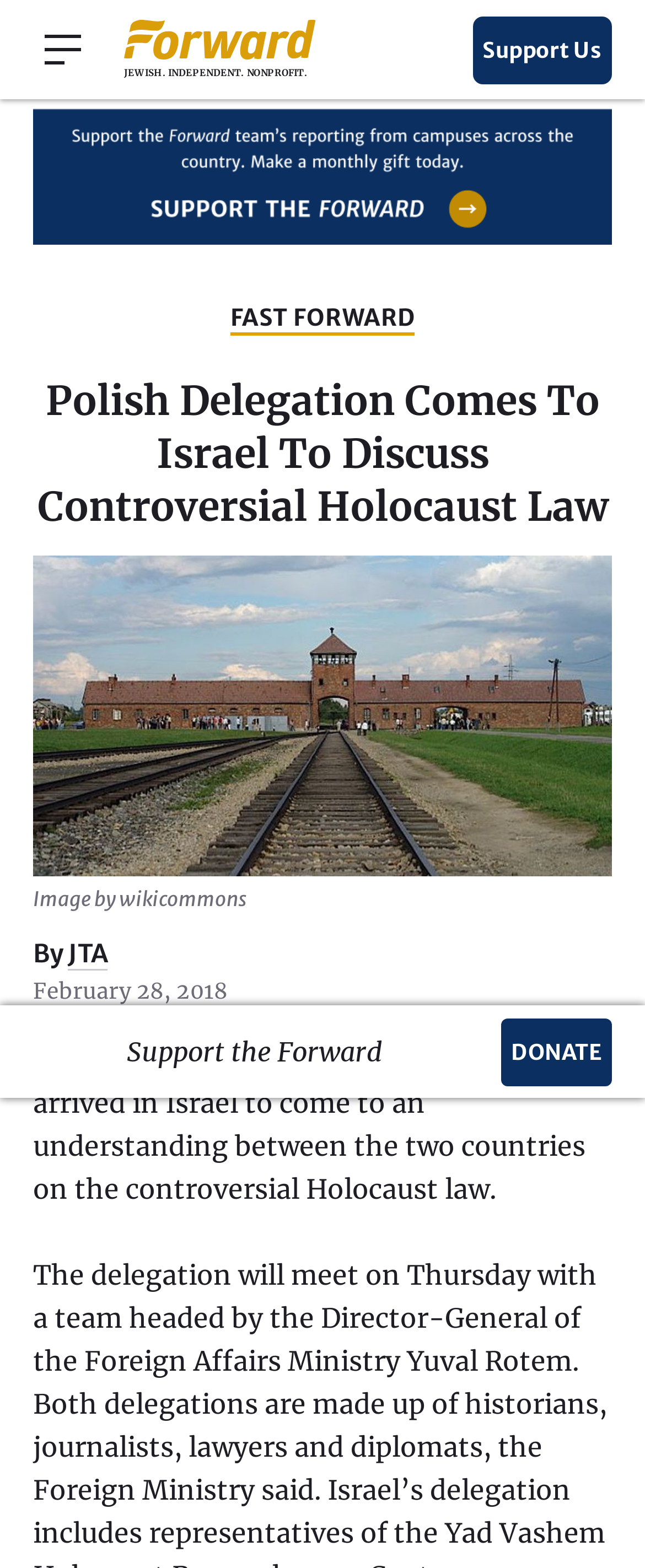Refer to the image and provide an in-depth answer to the question: 
What is the date of the article?

The date of the article can be found in the text 'February 28, 2018' which is present below the image in the webpage. This text is likely to be the publication date of the article.